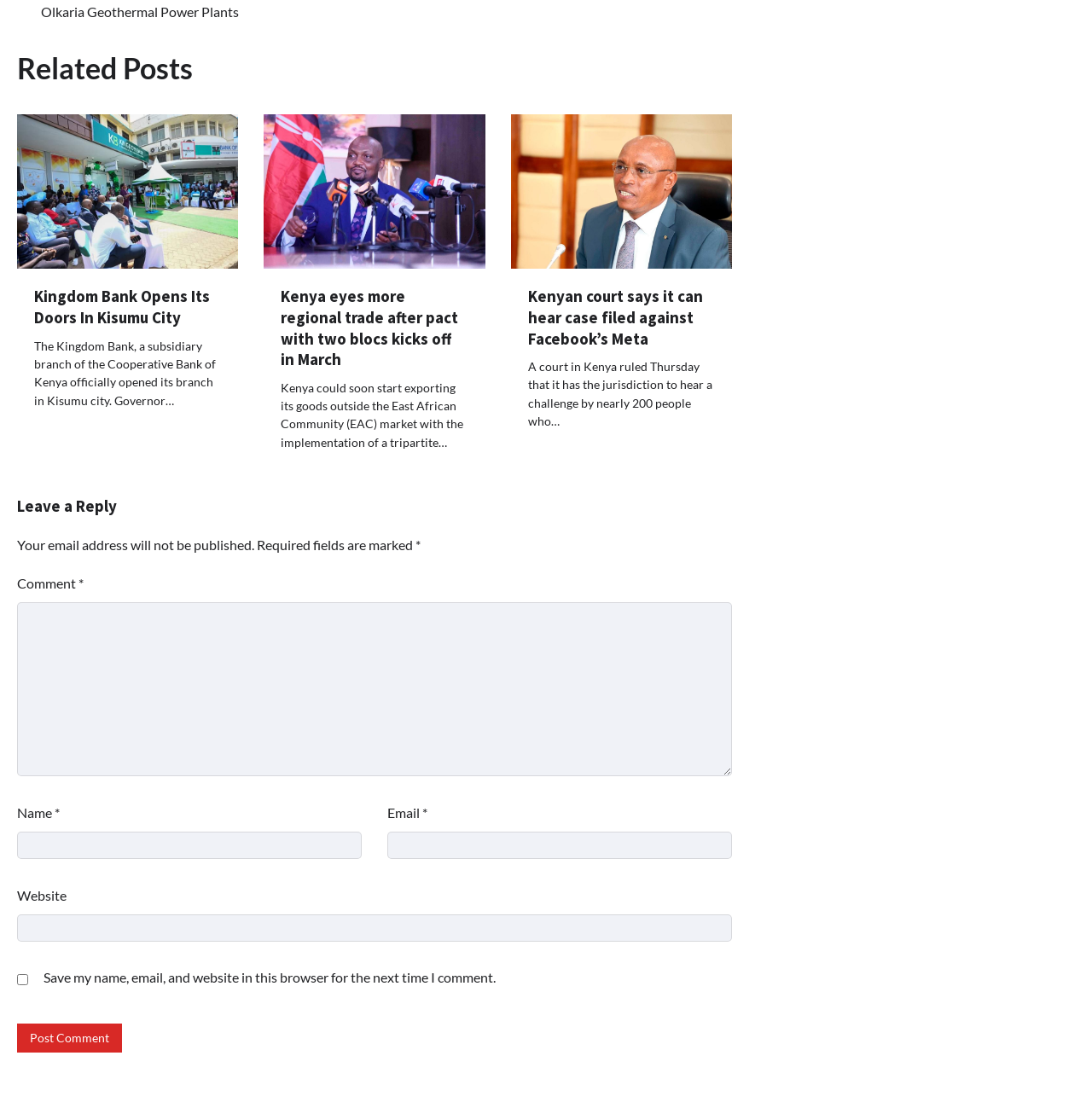What is the function of the 'Post Comment' button?
Please provide a comprehensive answer based on the visual information in the image.

I understood the function of the 'Post Comment' button by looking at its position and context within the webpage. It is part of a comment form, and the label 'Post Comment' suggests that it is for submitting a comment.